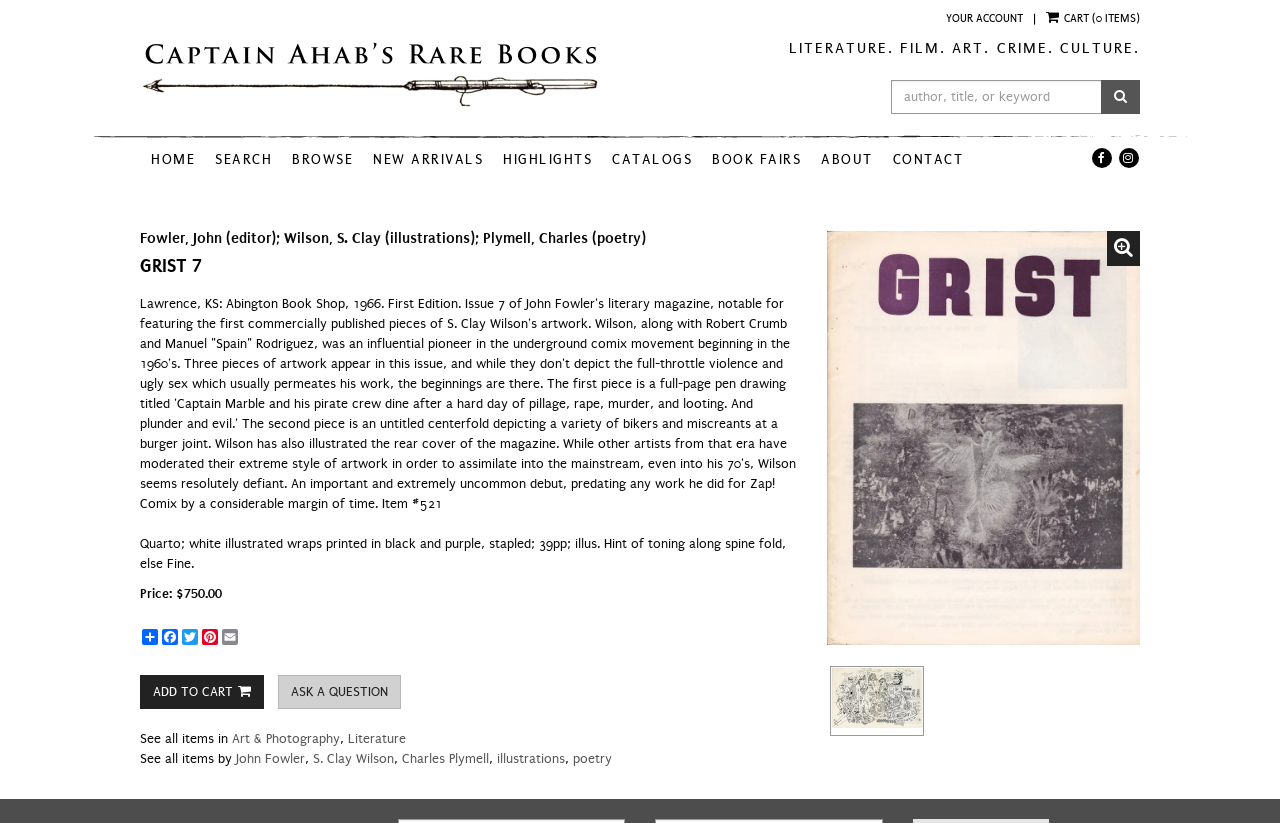Locate the bounding box of the UI element described in the following text: "Art & Photography".

[0.181, 0.889, 0.266, 0.906]